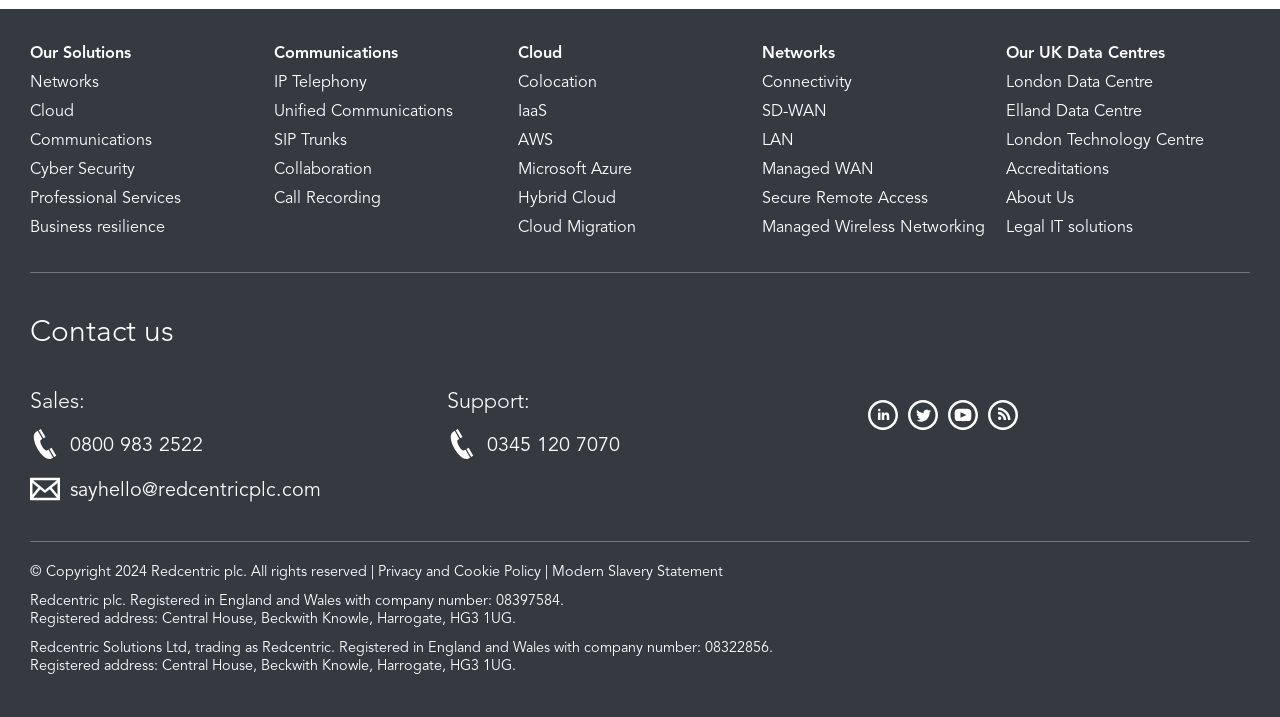Could you highlight the region that needs to be clicked to execute the instruction: "Visit 'Cloud' page"?

[0.023, 0.145, 0.058, 0.167]